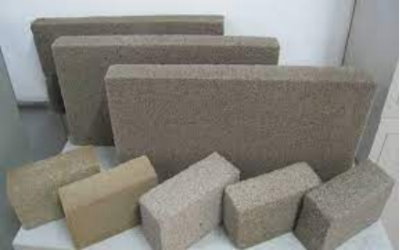Provide a one-word or brief phrase answer to the question:
What are the blocks used for?

Construction applications